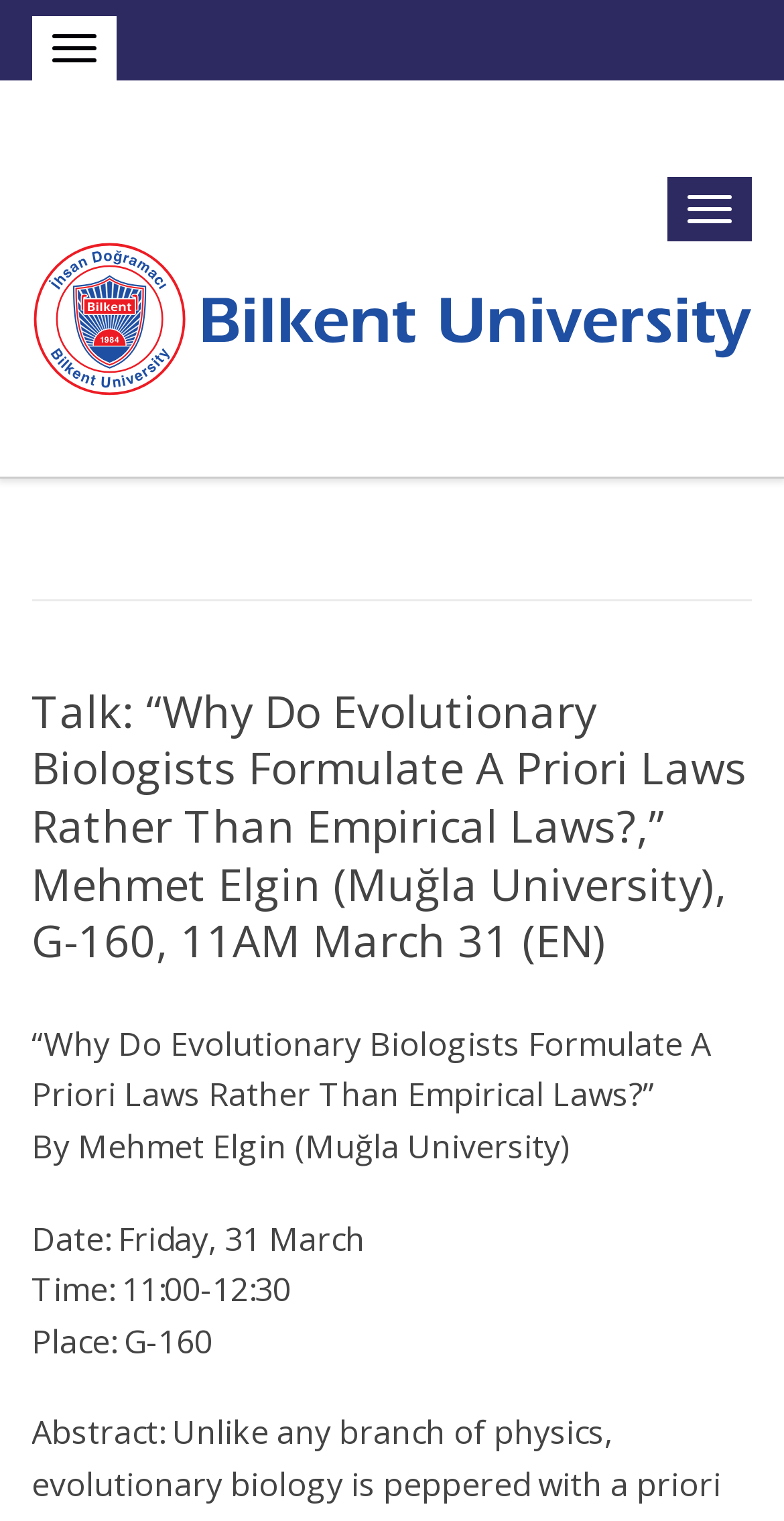Extract the primary header of the webpage and generate its text.

Talk: “Why Do Evolutionary Biologists Formulate A Priori Laws Rather Than Empirical Laws?,” Mehmet Elgin (Muğla University), G-160, 11AM March 31 (EN)